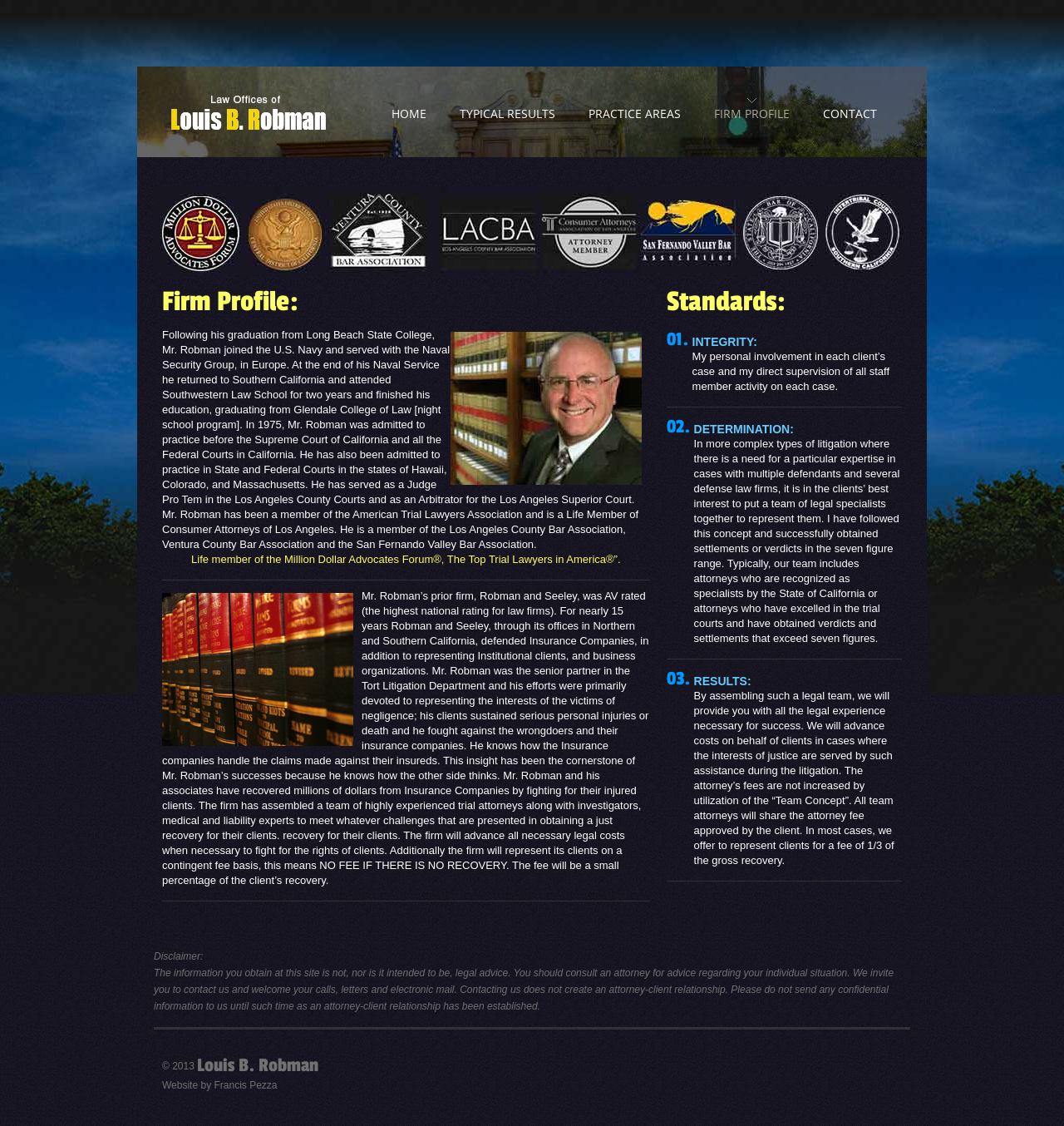Using the elements shown in the image, answer the question comprehensively: What is the percentage of the gross recovery that the law office charges as a fee?

The answer can be found in the section of the webpage that describes the law office's fee structure. According to the text, the law office charges a fee of 1/3 of the gross recovery.